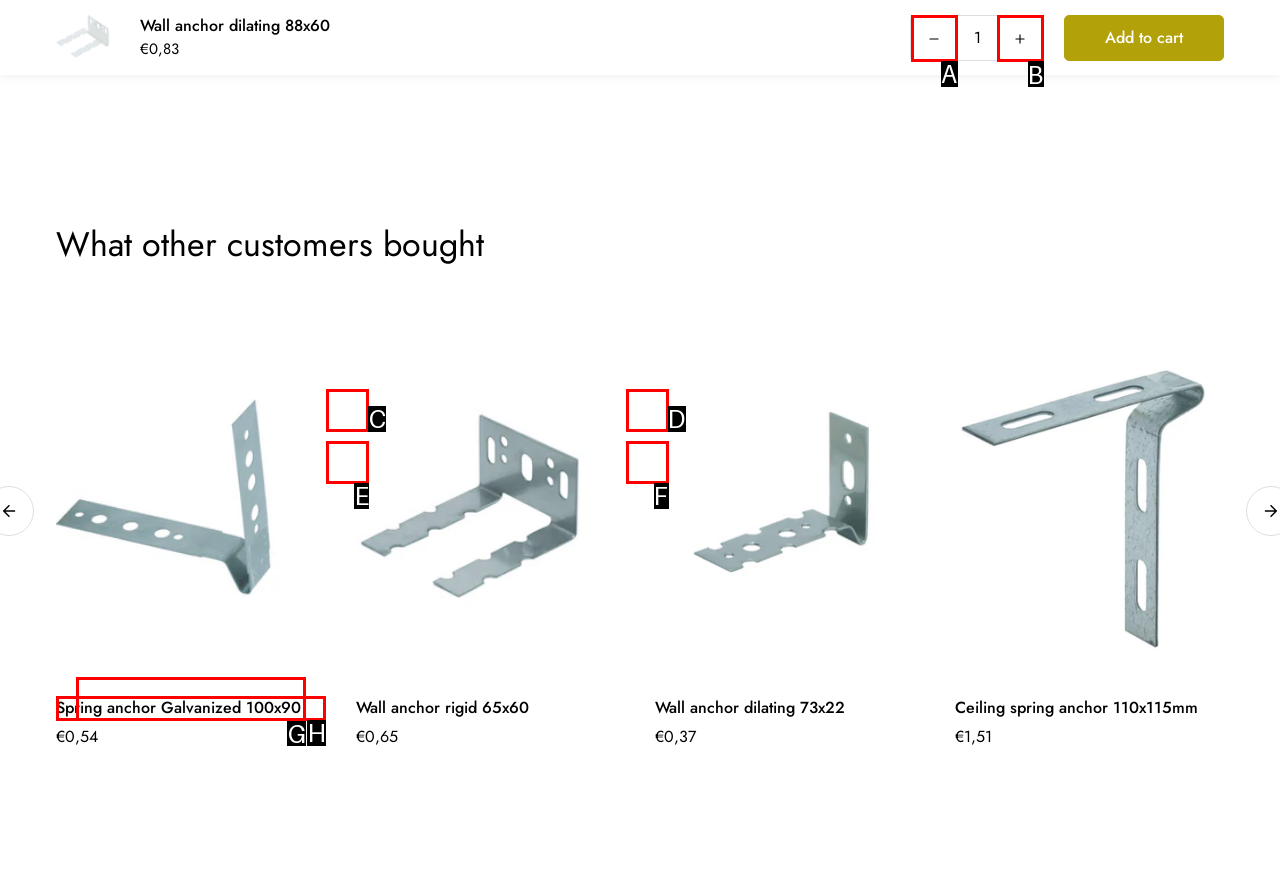Identify the letter of the option that should be selected to accomplish the following task: Increase quantity of Wall anchor dilating 88x60 by one. Provide the letter directly.

B